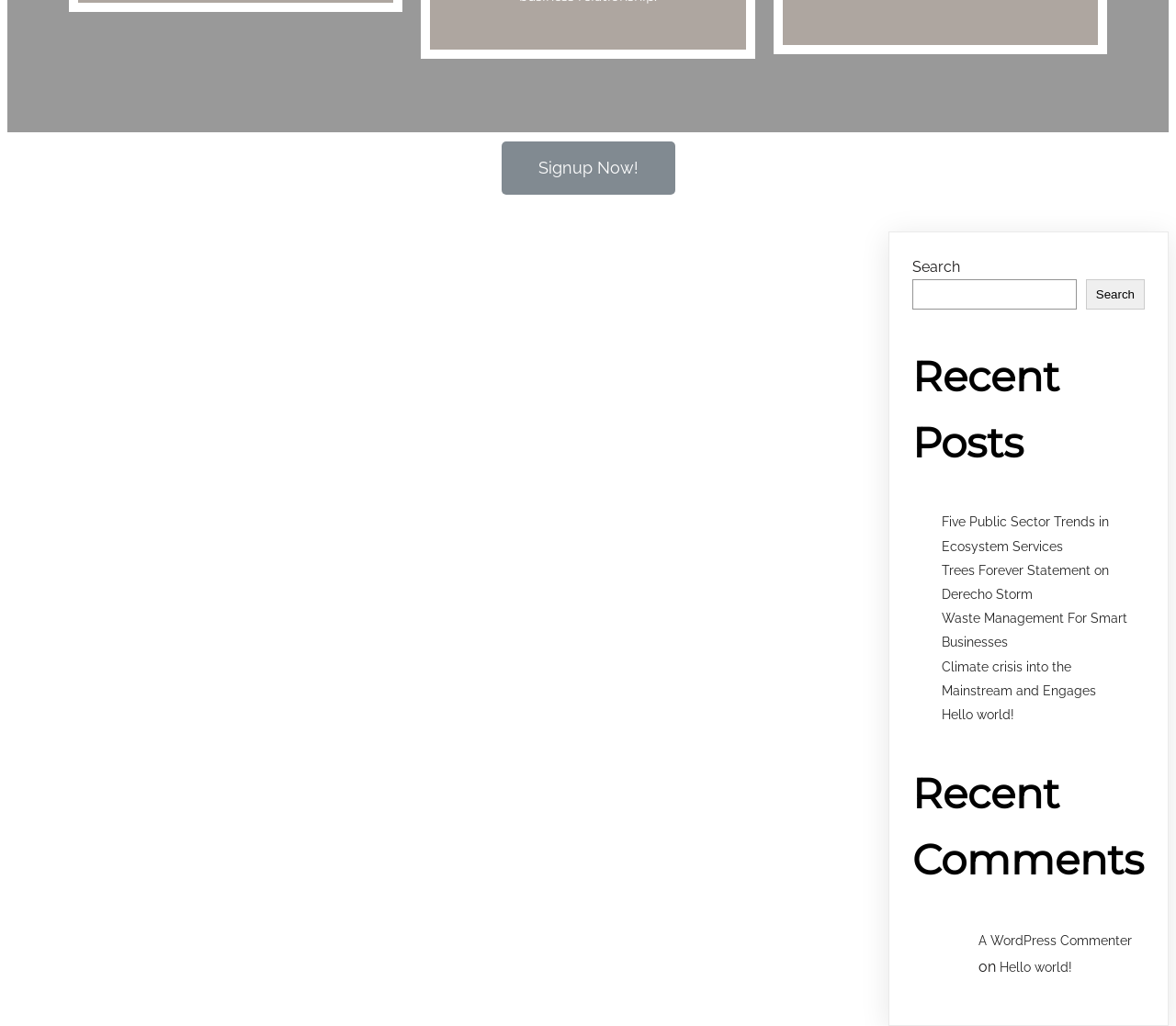How many recent comments are listed?
Based on the image, answer the question with as much detail as possible.

I found a heading 'Recent Comments' and below it, there is 1 article with a link to a comment, so there is 1 recent comment listed.